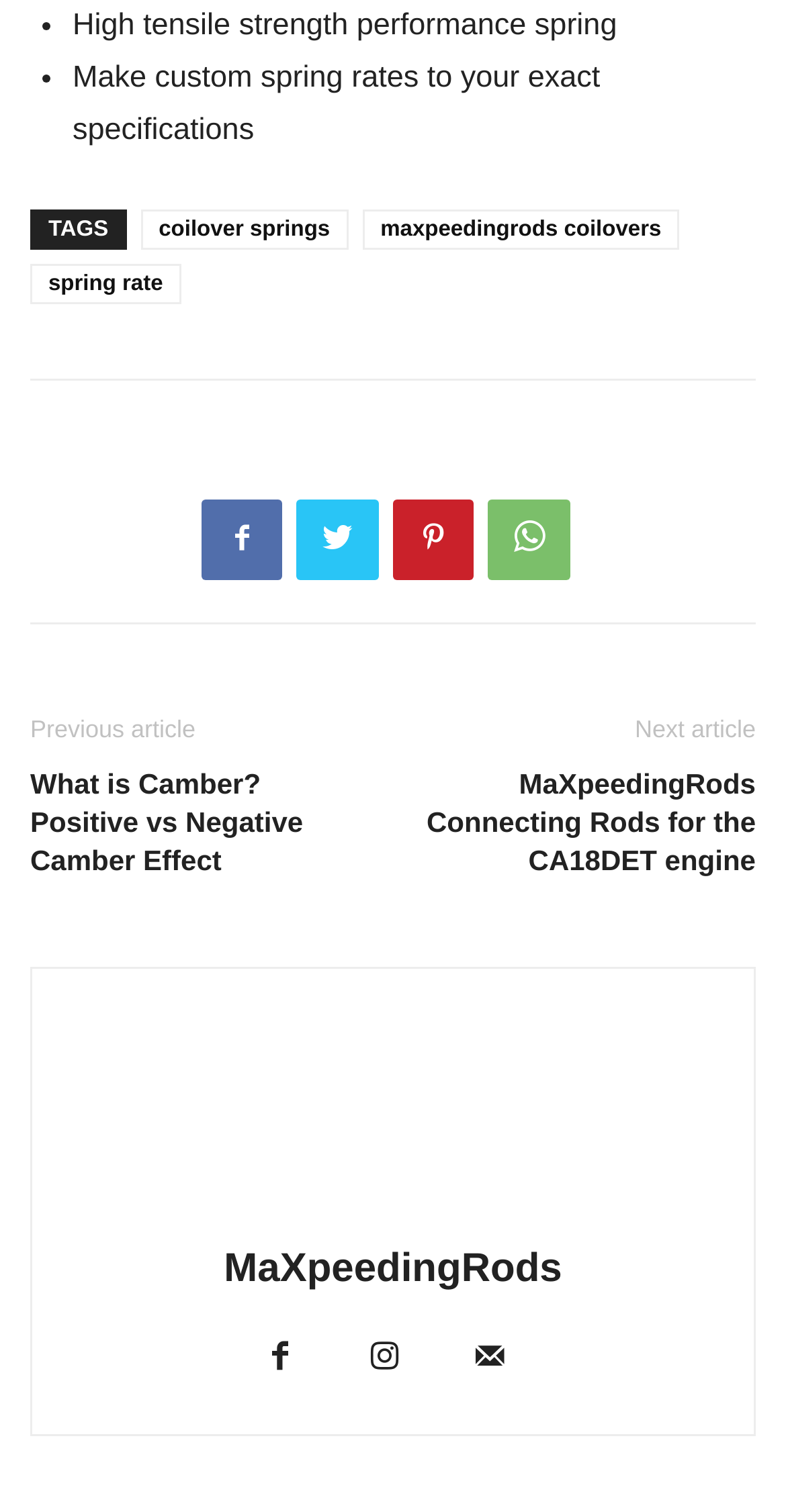Please respond to the question using a single word or phrase:
What is the main topic of the webpage?

Spring performance